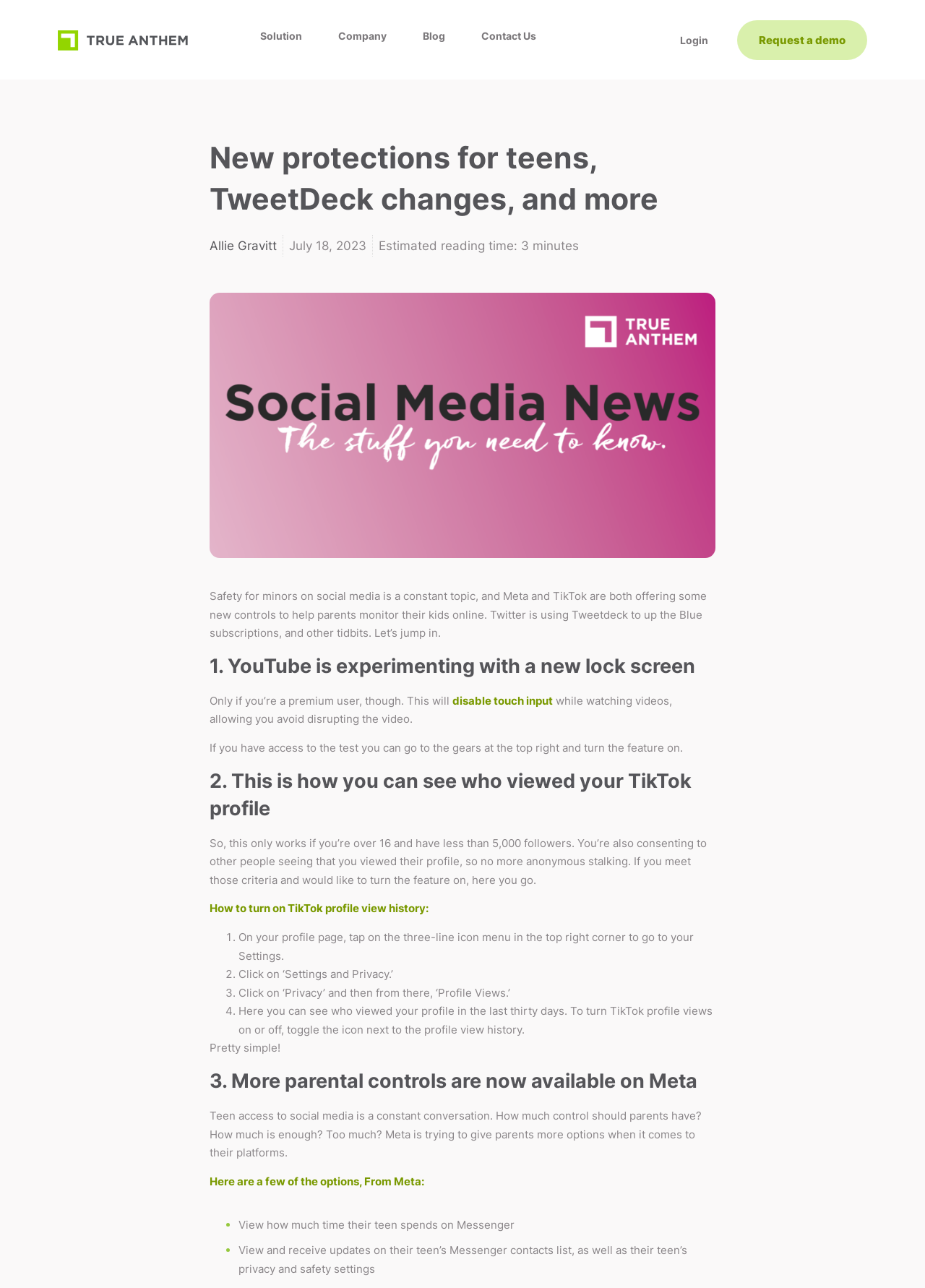How can you turn on TikTok profile view history?
Use the image to give a comprehensive and detailed response to the question.

The article provides a step-by-step guide on how to turn on TikTok profile view history, which includes tapping on the three-line icon menu, clicking on 'Settings and Privacy', then 'Privacy', and finally 'Profile Views'.